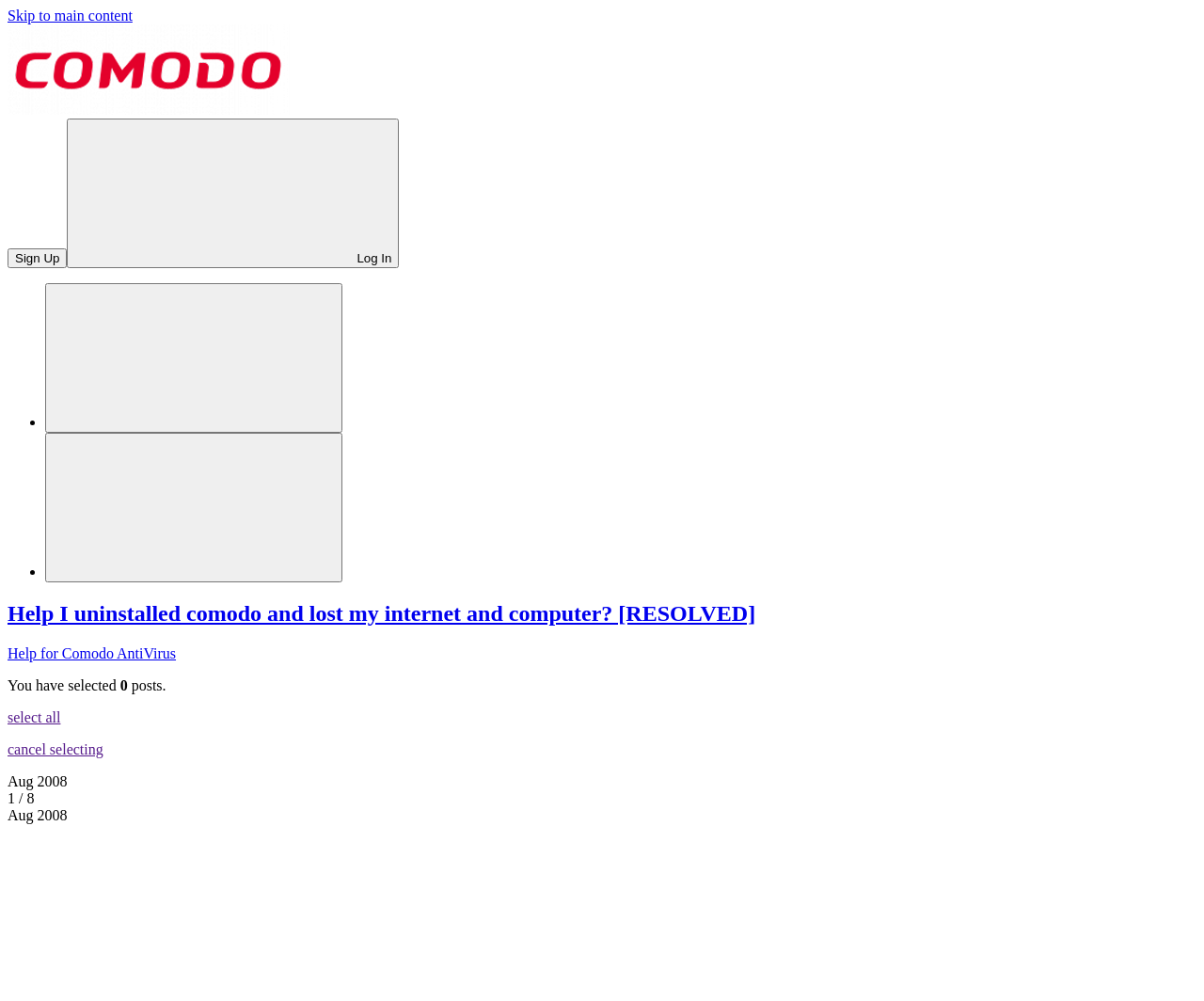Refer to the image and provide a thorough answer to this question:
How many posts are selected?

I found the answer by looking at the text 'You have selected posts.' on the webpage, which indicates that the user has selected some posts.